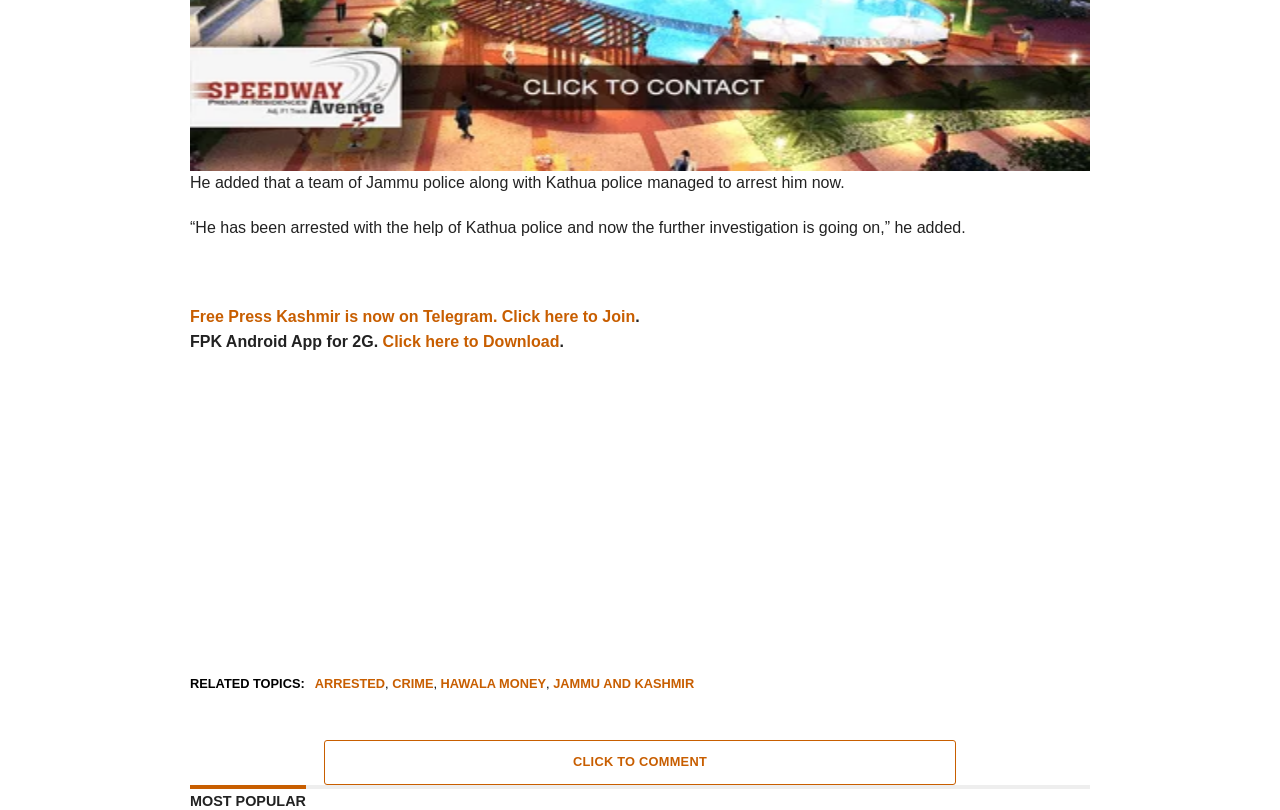Provide the bounding box coordinates of the HTML element this sentence describes: "Jammu and Kashmir".

[0.432, 0.837, 0.542, 0.852]